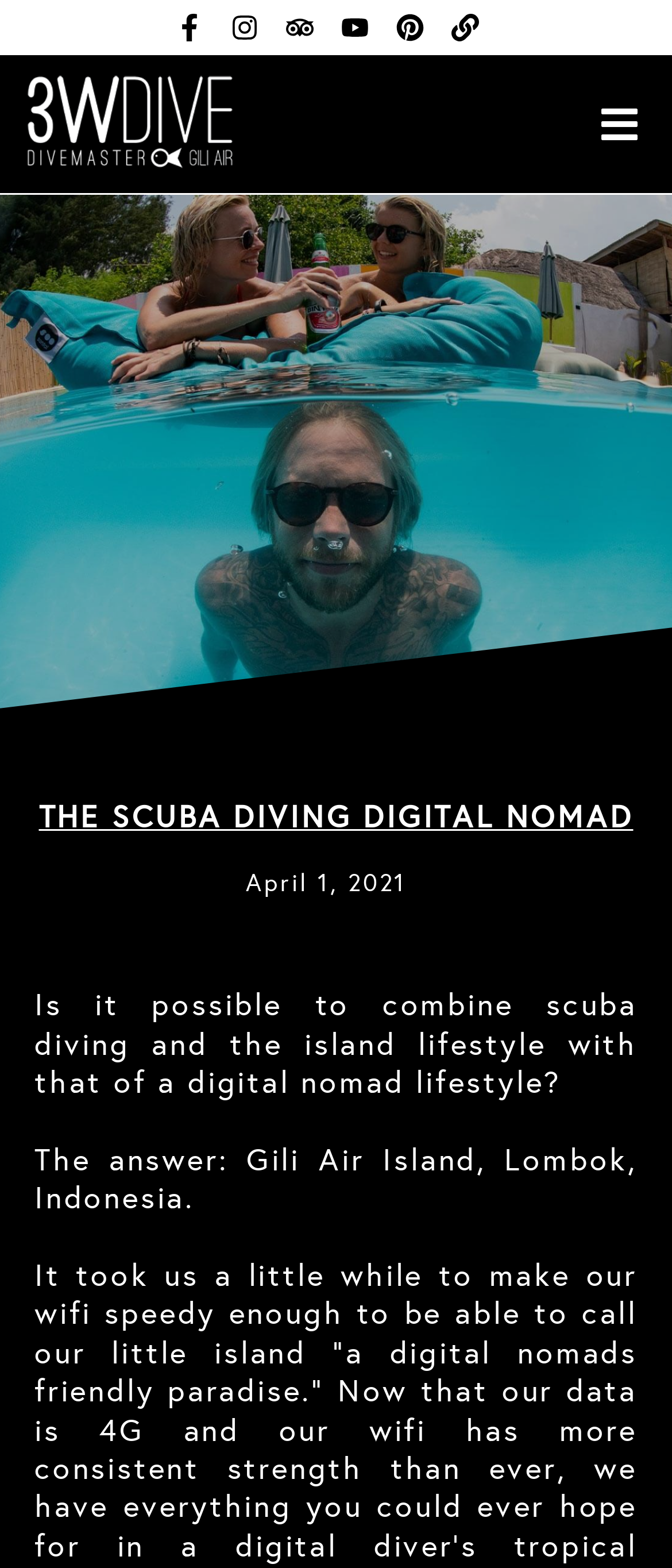Provide a single word or phrase answer to the question: 
What is the name of the island mentioned on this webpage?

Gili Air Island